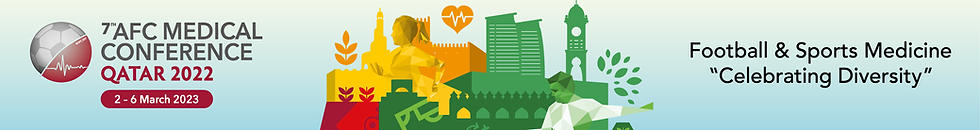What is the slogan of the 7th AFC Medical Conference?
Refer to the image and provide a concise answer in one word or phrase.

Celebrating Diversity